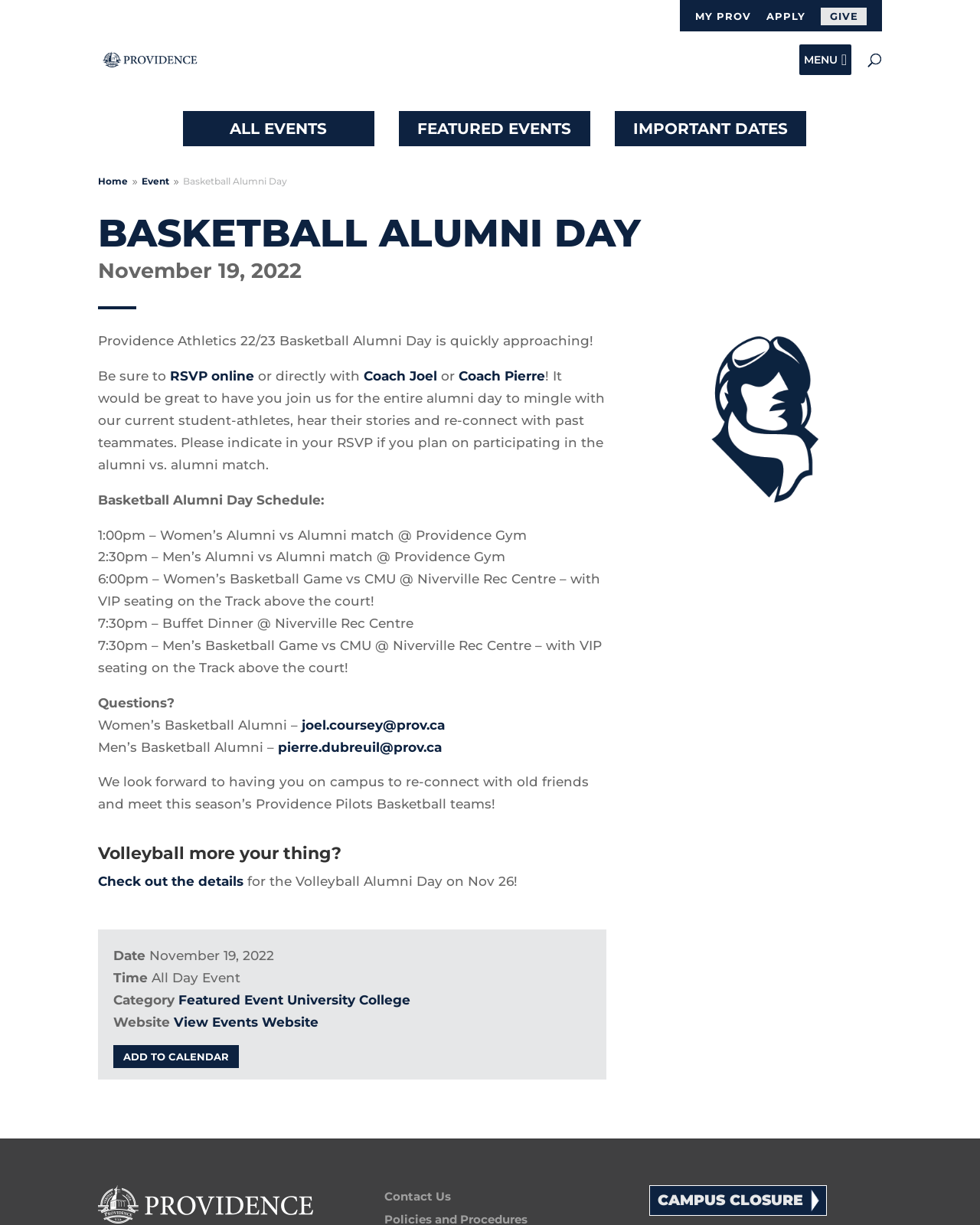Find the bounding box coordinates of the clickable area required to complete the following action: "View events website".

[0.177, 0.828, 0.325, 0.841]